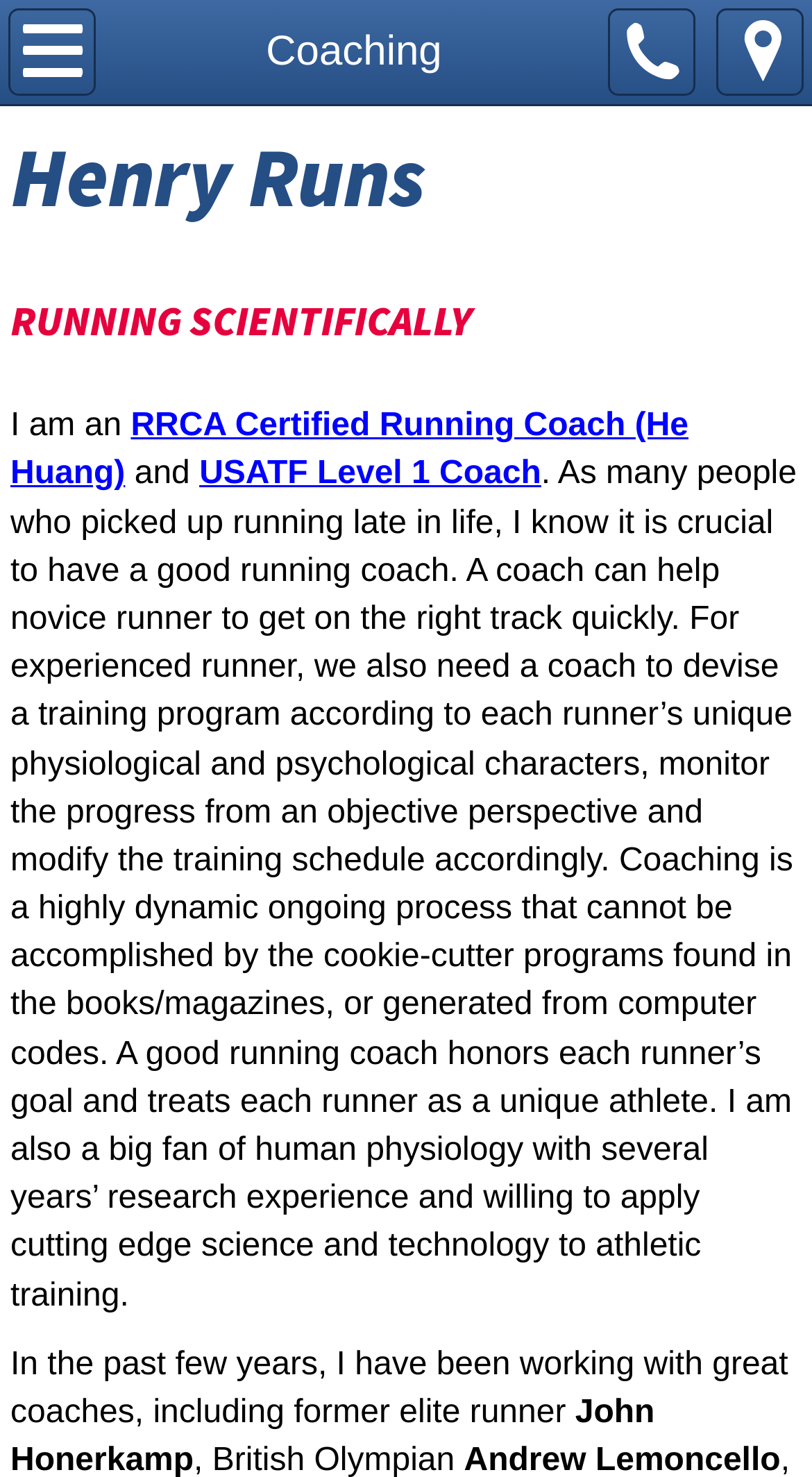Determine the bounding box coordinates (top-left x, top-left y, bottom-right x, bottom-right y) of the UI element described in the following text: USATF Level 1 Coach

[0.245, 0.309, 0.666, 0.333]